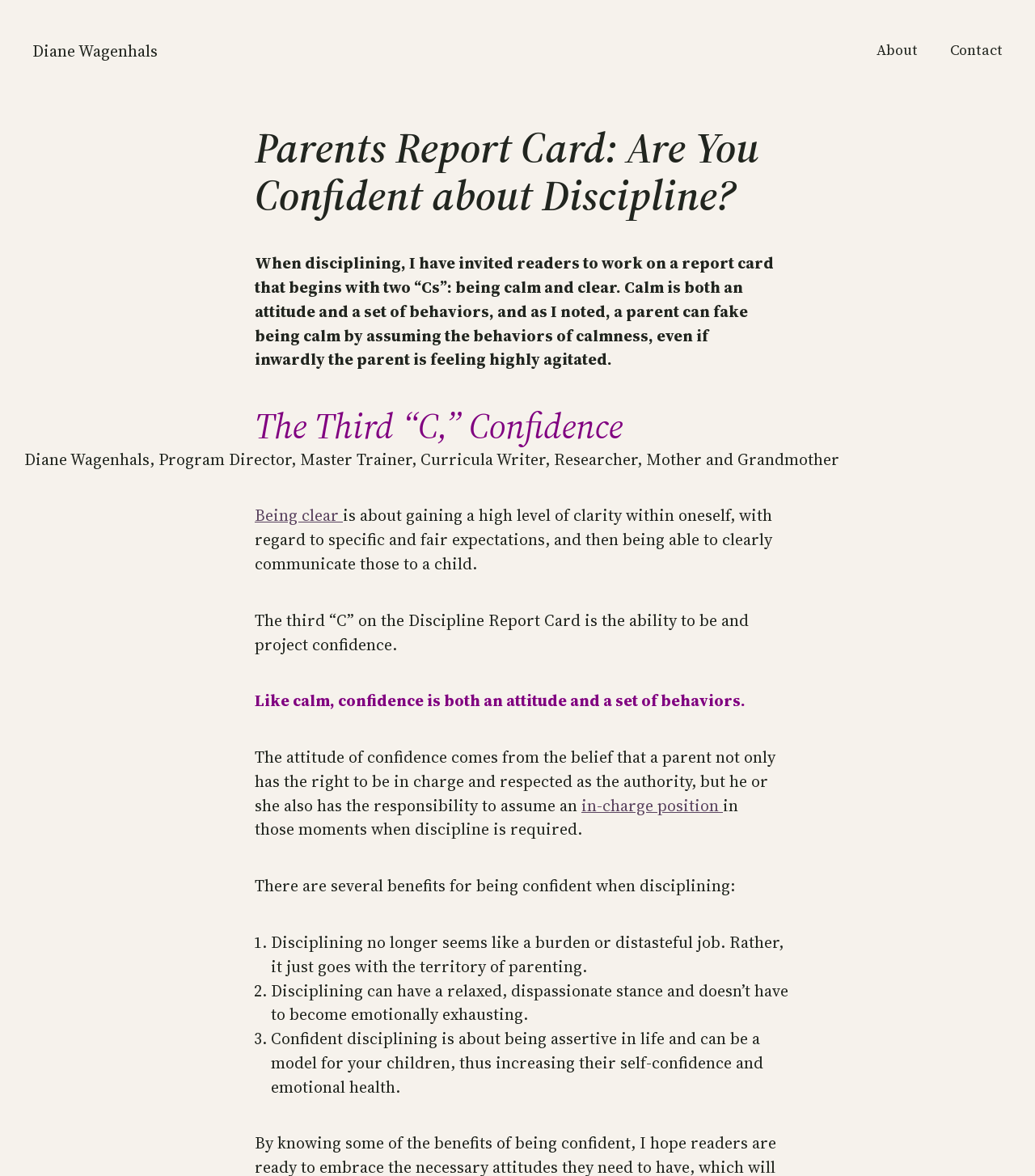Using the element description: "Contact", determine the bounding box coordinates. The coordinates should be in the format [left, top, right, bottom], with values between 0 and 1.

[0.918, 0.034, 0.969, 0.052]